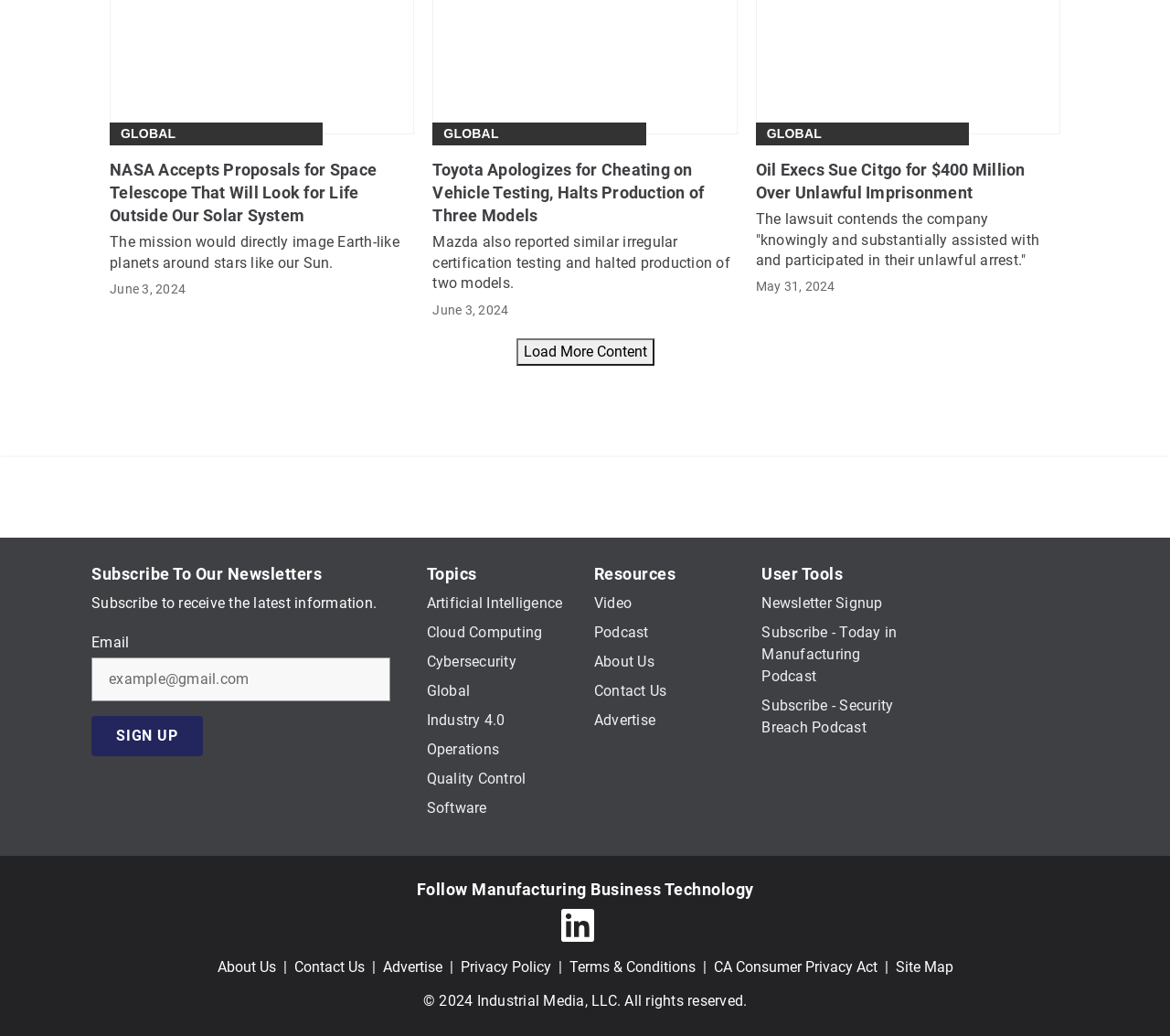Given the webpage screenshot, identify the bounding box of the UI element that matches this description: "Newsletter Signup".

[0.651, 0.573, 0.754, 0.59]